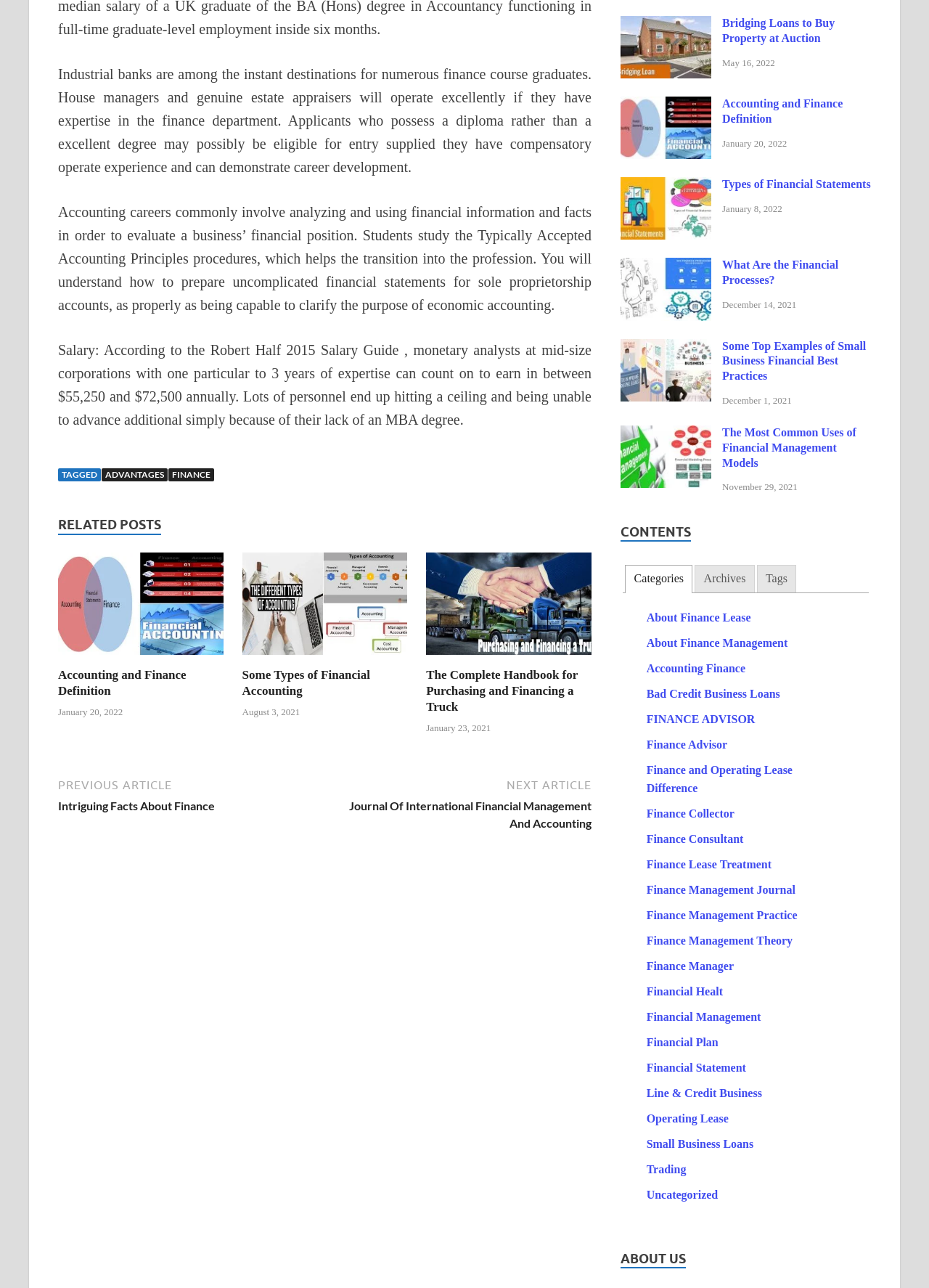From the webpage screenshot, identify the region described by Categories. Provide the bounding box coordinates as (top-left x, top-left y, bottom-right x, bottom-right y), with each value being a floating point number between 0 and 1.

[0.674, 0.439, 0.745, 0.46]